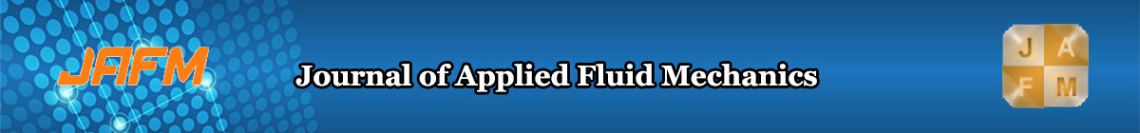What is the focus of the journal?
Answer the question with just one word or phrase using the image.

Fluid mechanics